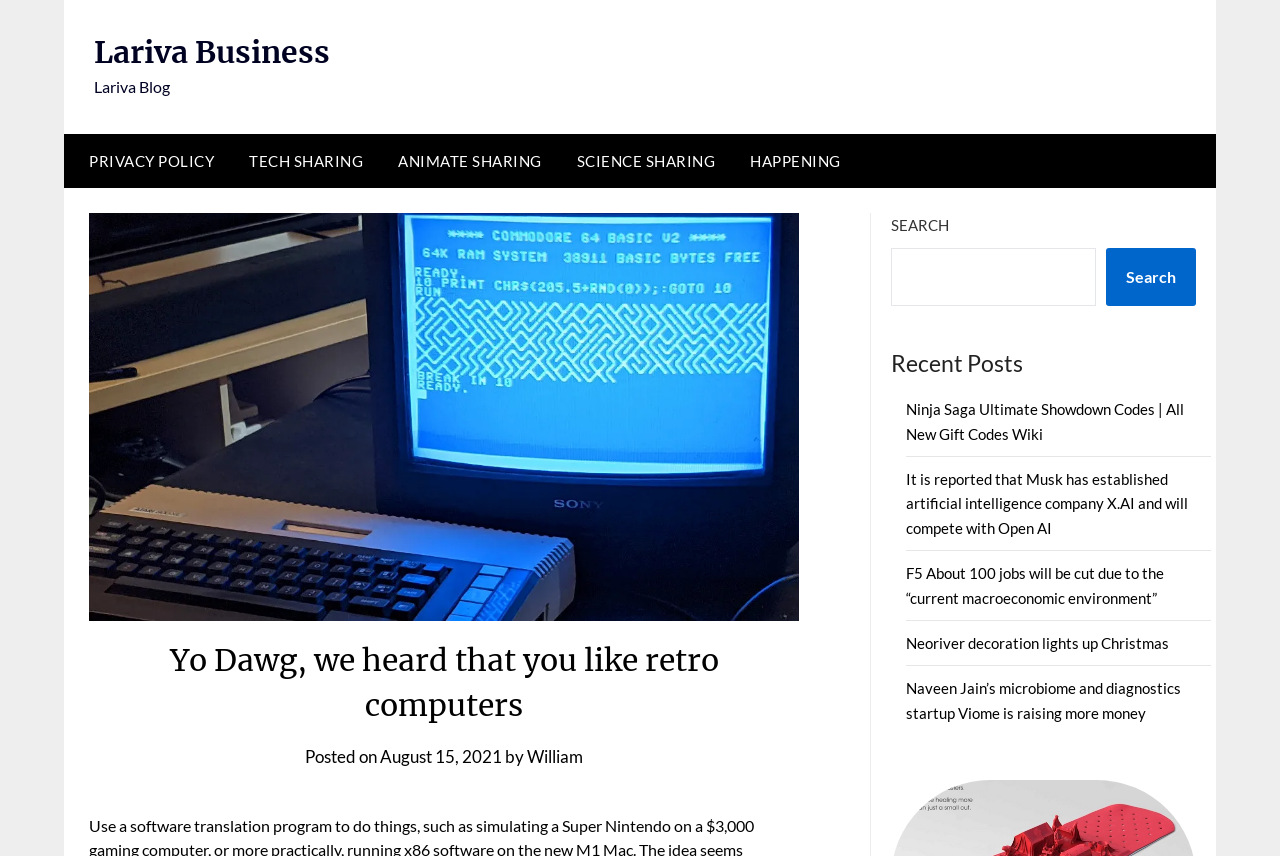Find the bounding box coordinates of the element to click in order to complete this instruction: "Visit Lariva Business". The bounding box coordinates must be four float numbers between 0 and 1, denoted as [left, top, right, bottom].

[0.073, 0.039, 0.258, 0.083]